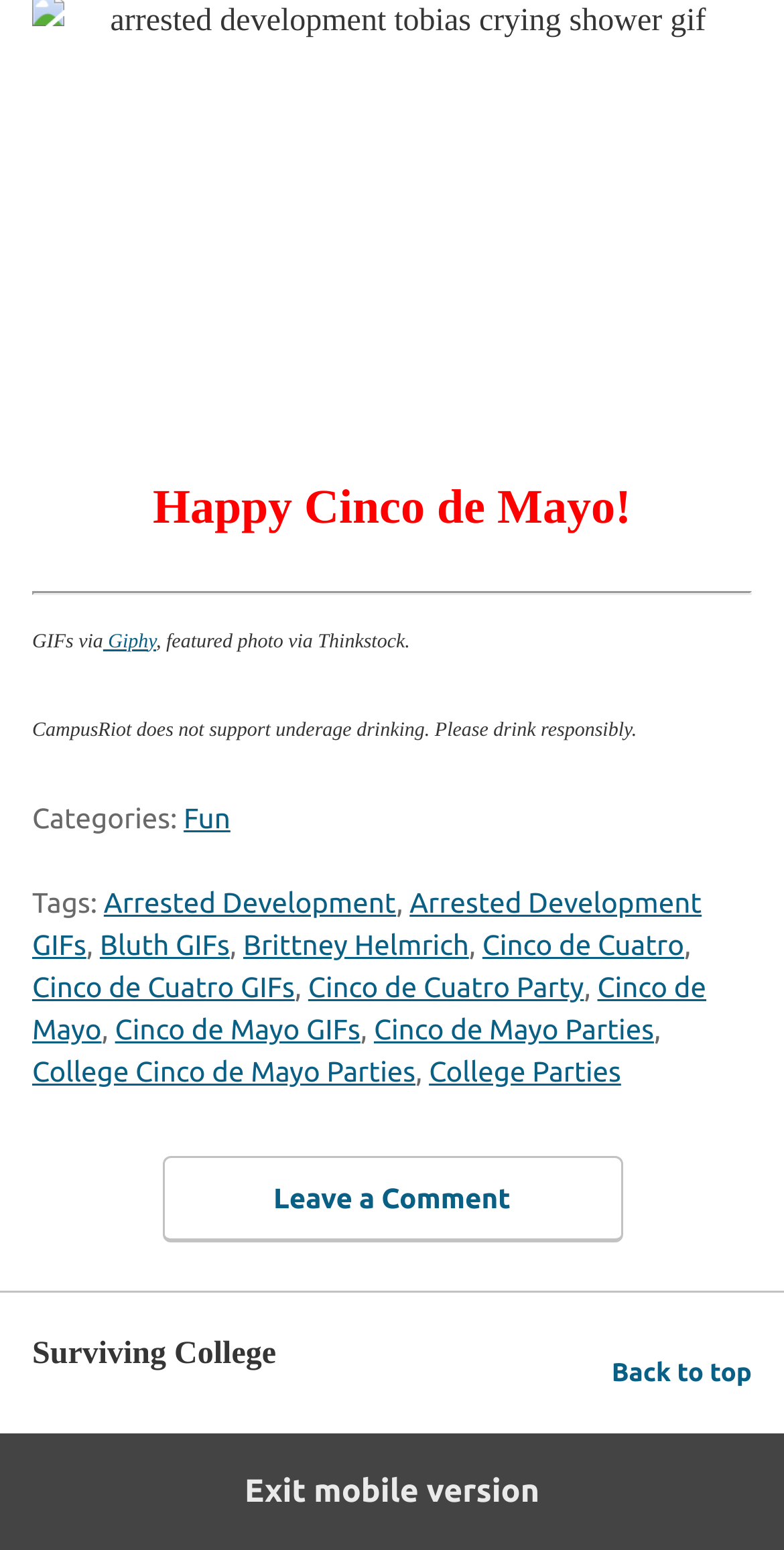Using the provided description: "Back to top", find the bounding box coordinates of the corresponding UI element. The output should be four float numbers between 0 and 1, in the format [left, top, right, bottom].

[0.78, 0.87, 0.959, 0.904]